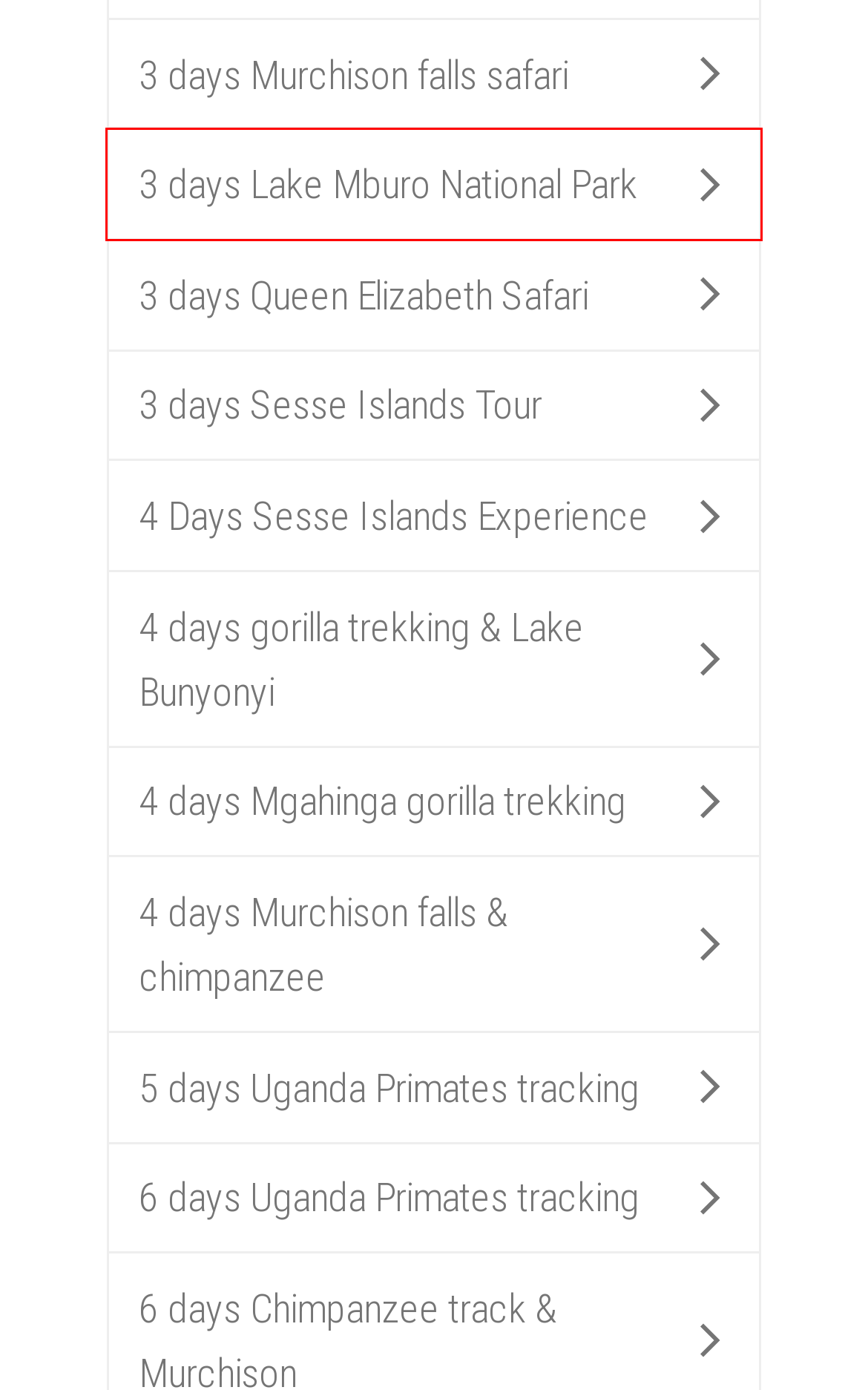You are given a screenshot of a webpage with a red rectangle bounding box. Choose the best webpage description that matches the new webpage after clicking the element in the bounding box. Here are the candidates:
A. 3 days Sesse Islands Tour » Magoma Gorilla Africa Safaris
B. 4 Days Sesse Islands Experience » Magoma Gorilla Africa Safaris
C. 5 days Uganda Primates tracking Safari » Magoma Gorilla Africa Safaris
D. 3 days Murchison falls safari » Magoma Gorilla Africa Safaris
E. 3 days Lake Mburo National Park » Magoma Gorilla Africa Safaris
F. 6 days Uganda Primates tracking Safari » Magoma Gorilla Africa Safaris
G. 4 days gorilla trekking Lake Bunyonyi » Magoma Gorilla Africa Safaris
H. 4 days Mgahinga gorilla trekking » Magoma Gorilla Africa Safaris

E